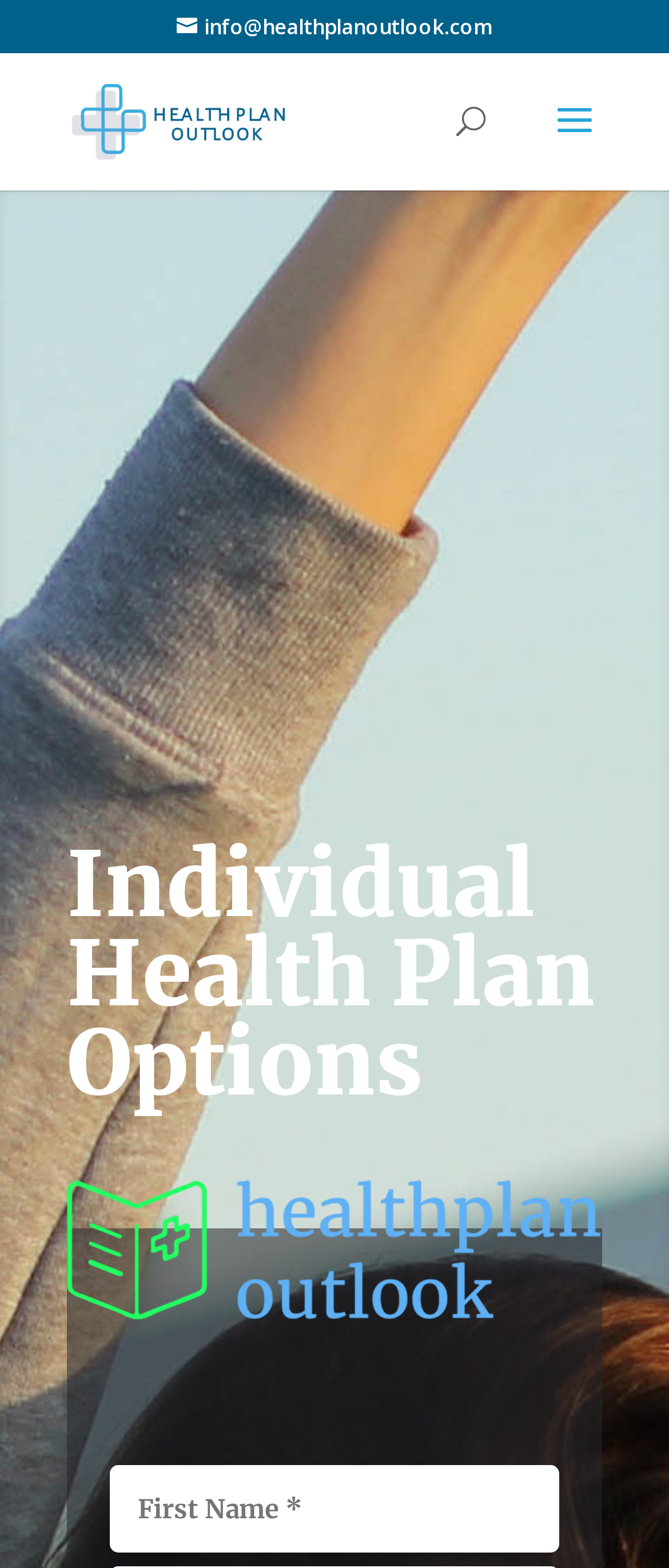Please extract and provide the main headline of the webpage.

Individual Health Plan Options